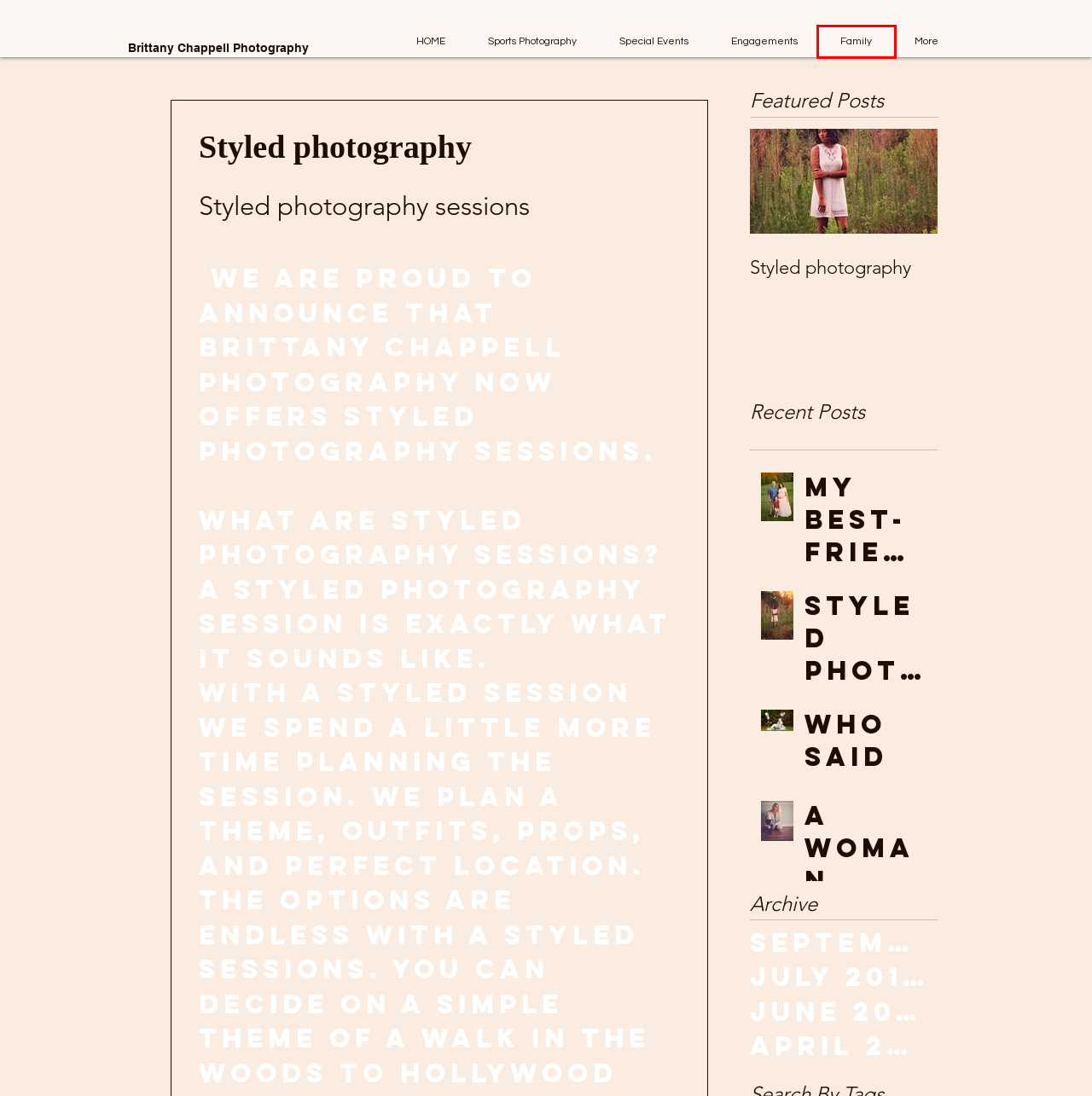Given a screenshot of a webpage with a red bounding box around a UI element, please identify the most appropriate webpage description that matches the new webpage after you click on the element. Here are the candidates:
A. April - 2016
B. July - 2016
C. Who said kids have all the fun?
D. Photographer | Dallas, GA | Brittany Chappell Photography
E. Engagement Photography | Dallas, GA | Brittany Chappell Photography
F. Maternity Photography | Dallas, GA | Brittany Chappell Photography
G. June - 2016
H. Family Photography | Dallas, GA | Brittany Chappell Photography

H